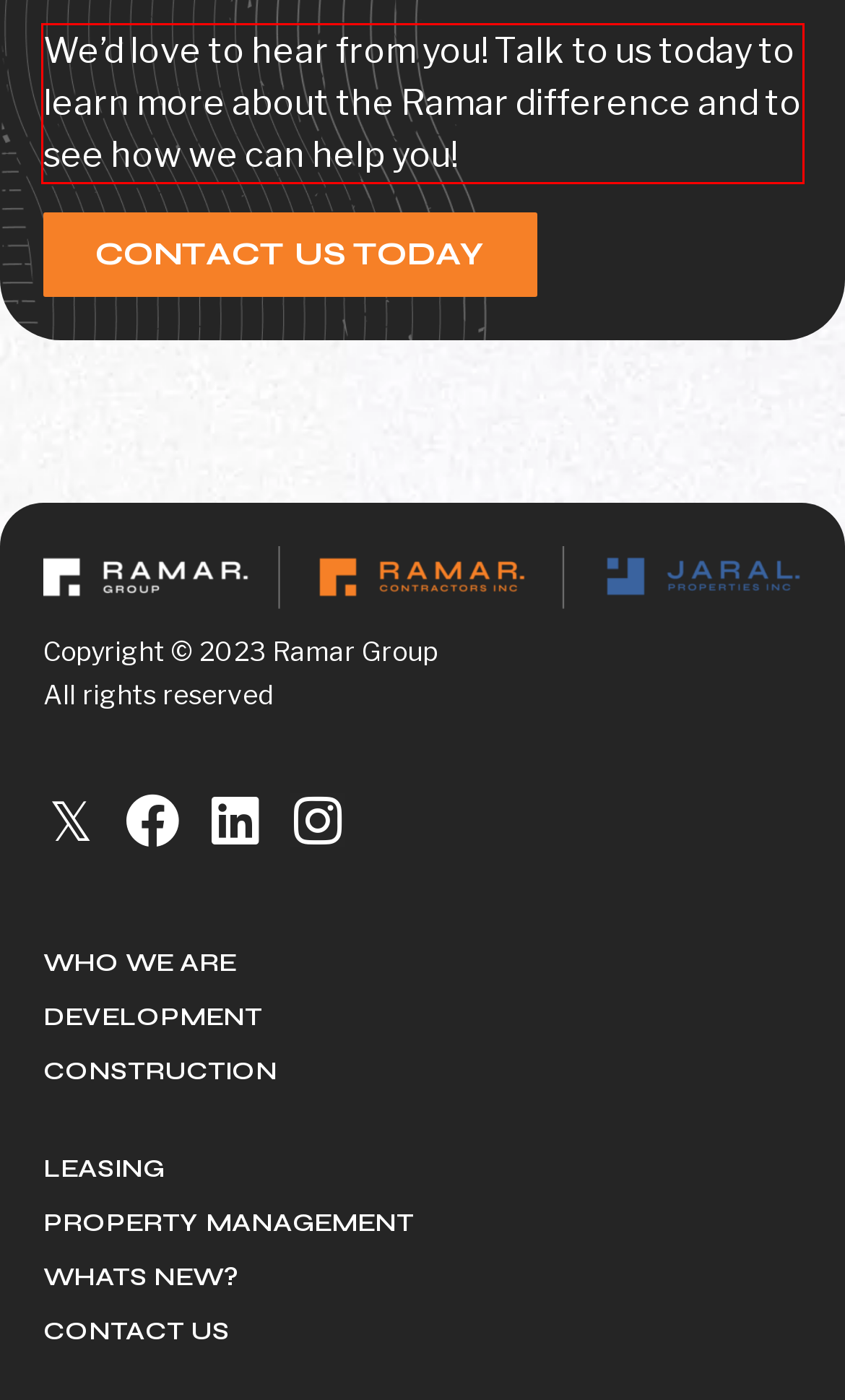Please look at the screenshot provided and find the red bounding box. Extract the text content contained within this bounding box.

We’d love to hear from you! Talk to us today to learn more about the Ramar difference and to see how we can help you!